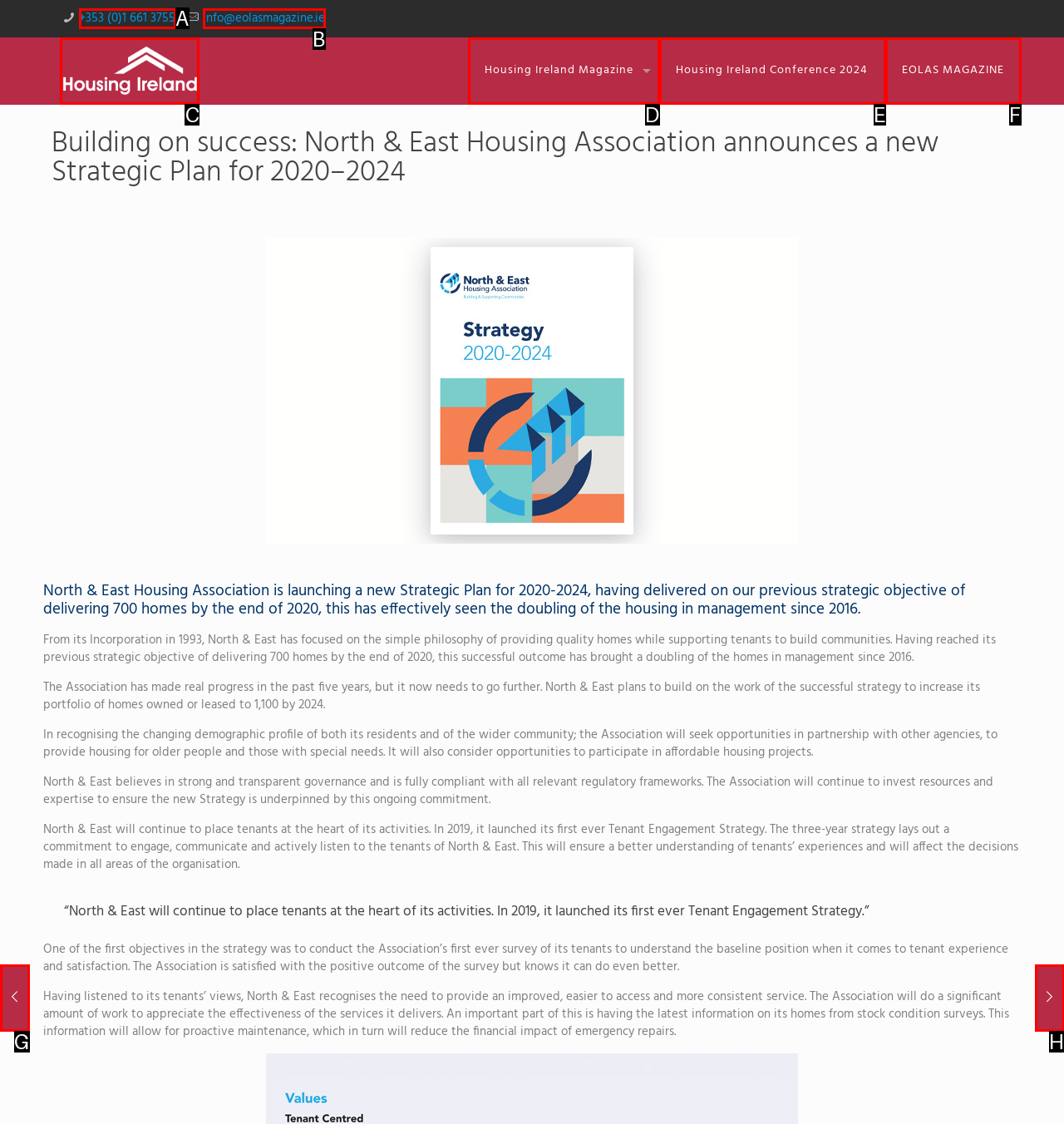Tell me which one HTML element best matches the description: +353 (0)1 661 3755 Answer with the option's letter from the given choices directly.

A